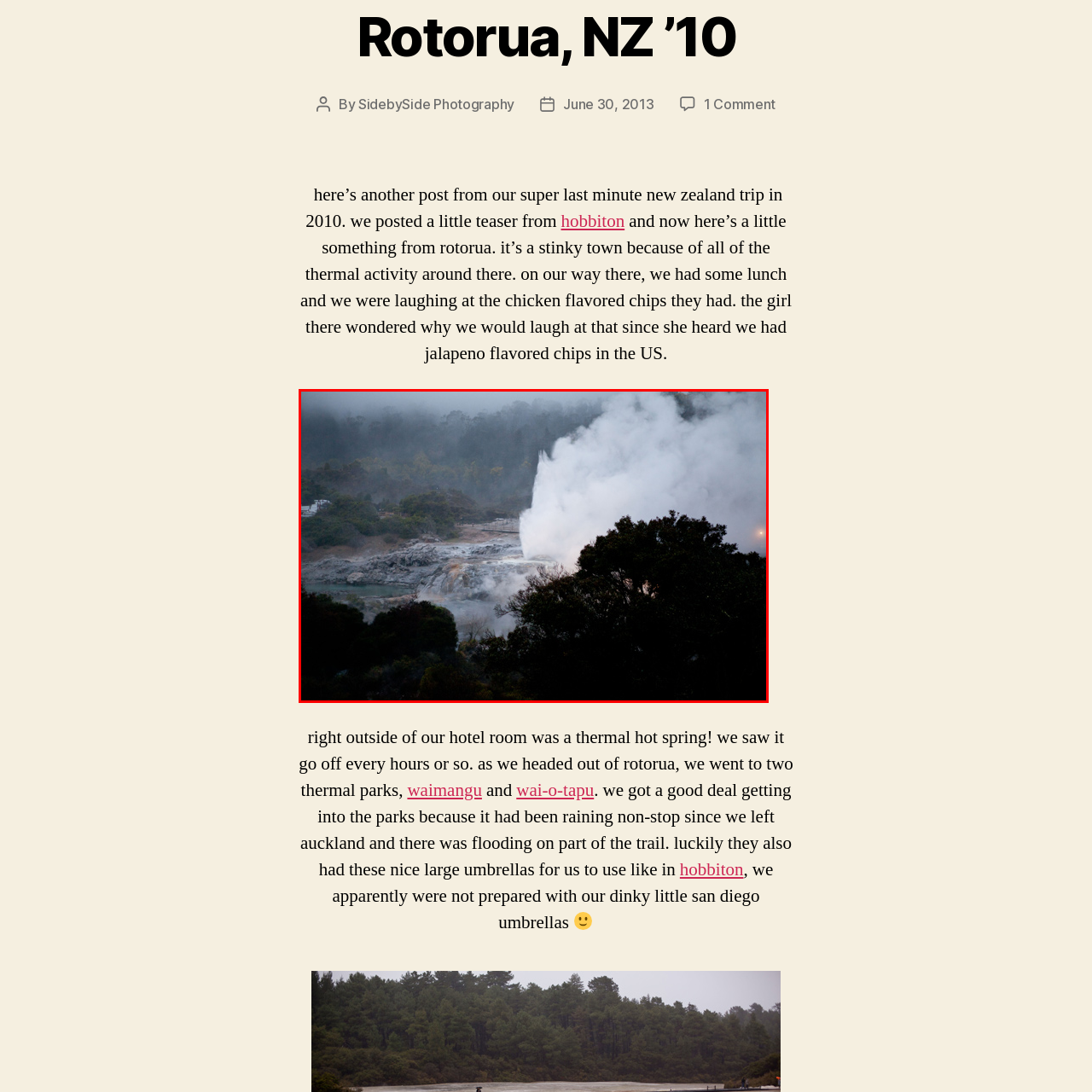Observe the image framed by the red bounding box and present a detailed answer to the following question, relying on the visual data provided: What is erupting in the background of the image?

The caption describes a geyser erupting majestically in the background, sending a plume of steam and water high into the air, which indicates that the erupting feature is a geyser.